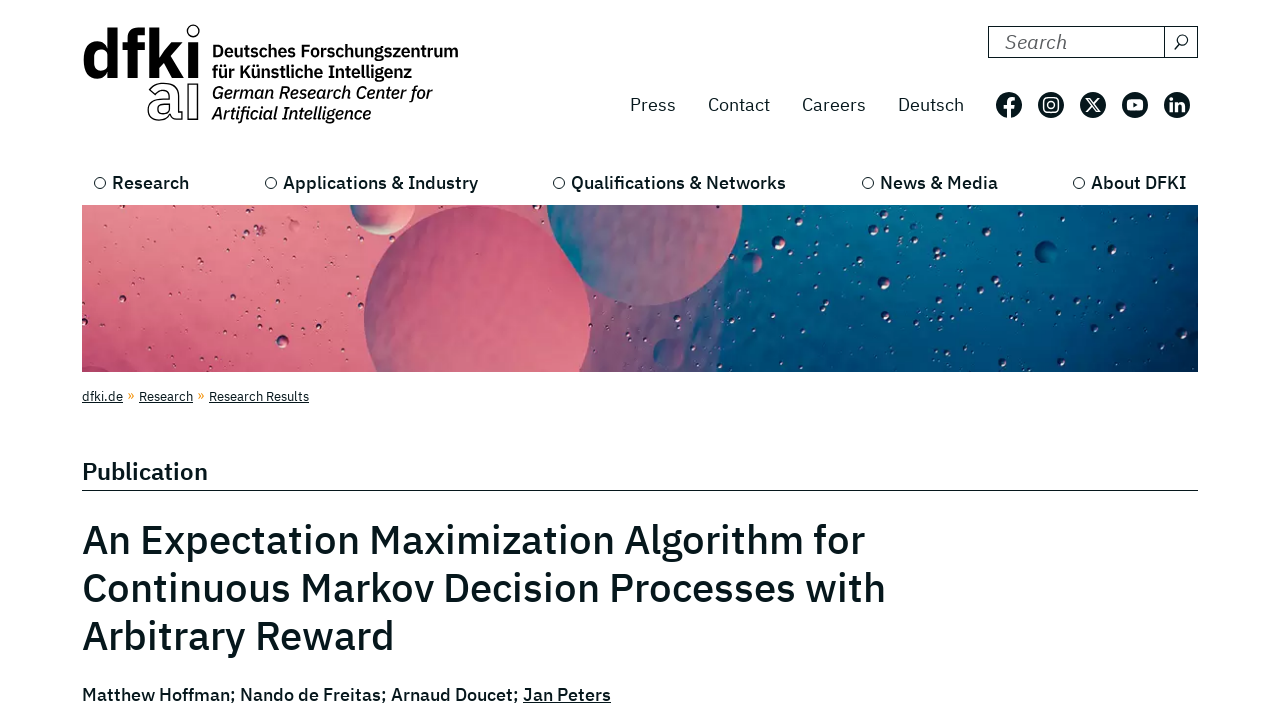What is the purpose of the textbox?
Please respond to the question thoroughly and include all relevant details.

I found the answer by looking at the top-right corner of the webpage, where there is a textbox with a label 'Search DFKI for:' and a search button next to it, indicating that the textbox is for searching the DFKI website.